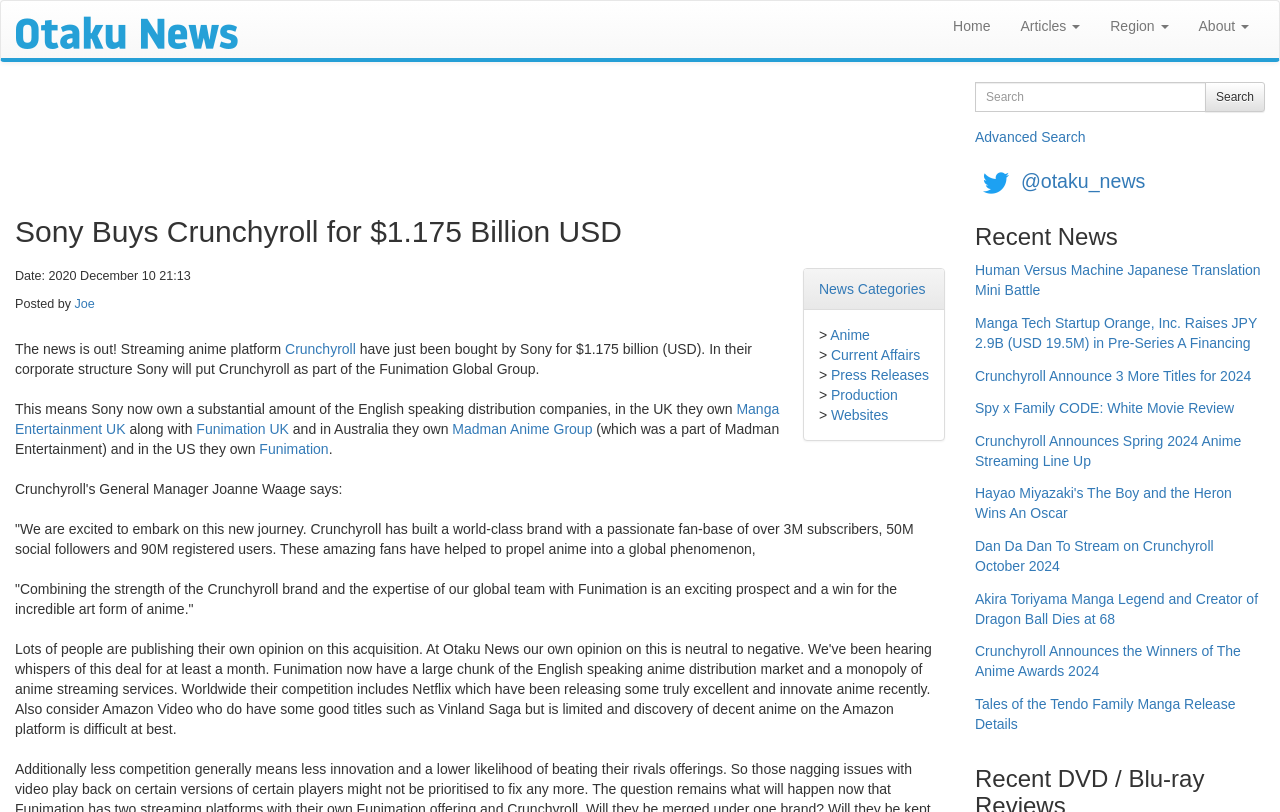Please identify the coordinates of the bounding box that should be clicked to fulfill this instruction: "Read the news about Sony buying Crunchyroll".

[0.012, 0.264, 0.738, 0.305]